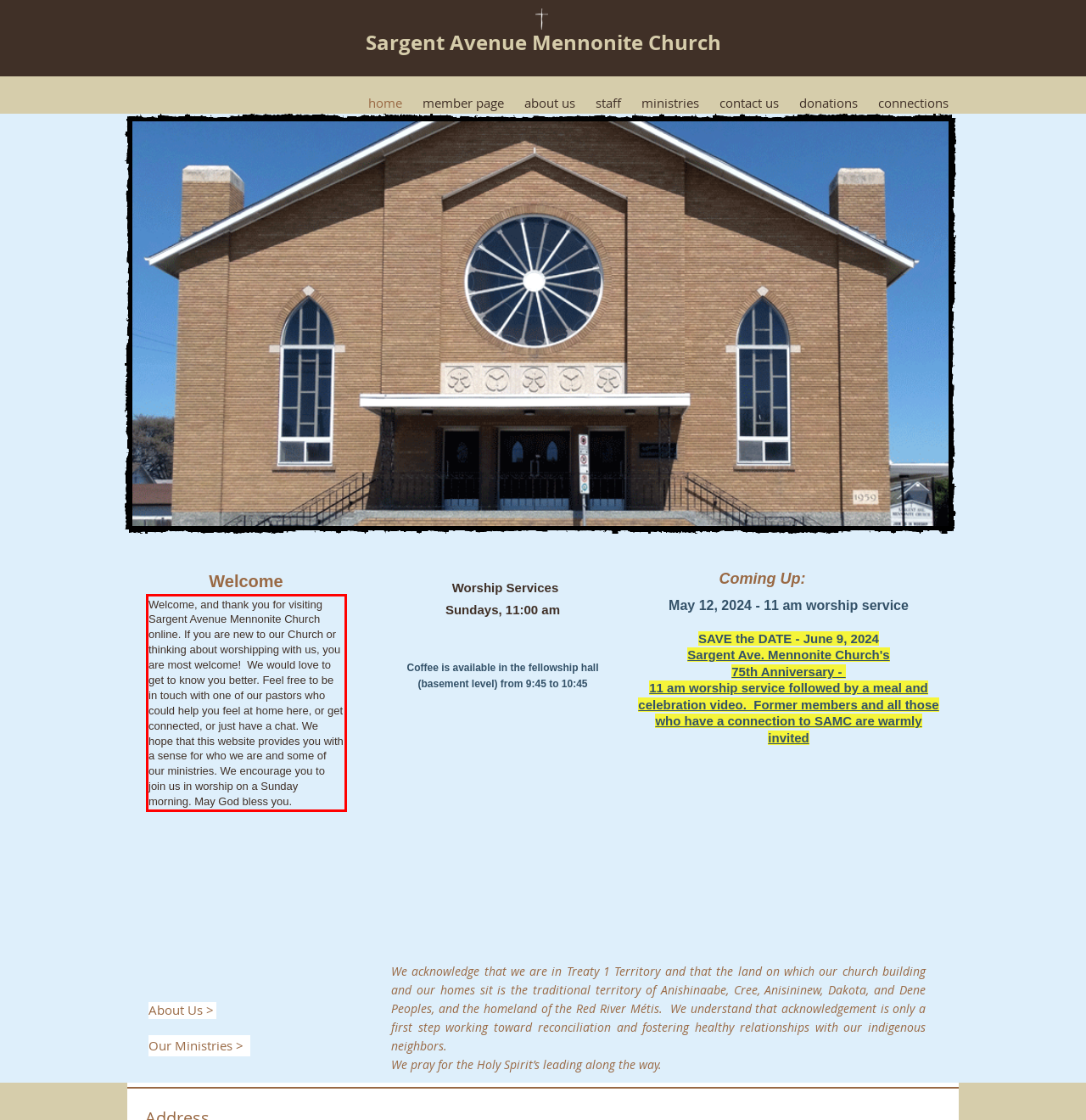You are given a webpage screenshot with a red bounding box around a UI element. Extract and generate the text inside this red bounding box.

Welcome, and thank you for visiting Sargent Avenue Mennonite Church online. If you are new to our Church or thinking about worshipping with us, you are most welcome! We would love to get to know you better. Feel free to be in touch with one of our pastors who could help you feel at home here, or get connected, or just have a chat. We hope that this website provides you with a sense for who we are and some of our ministries. We encourage you to join us in worship on a Sunday morning. May God bless you.